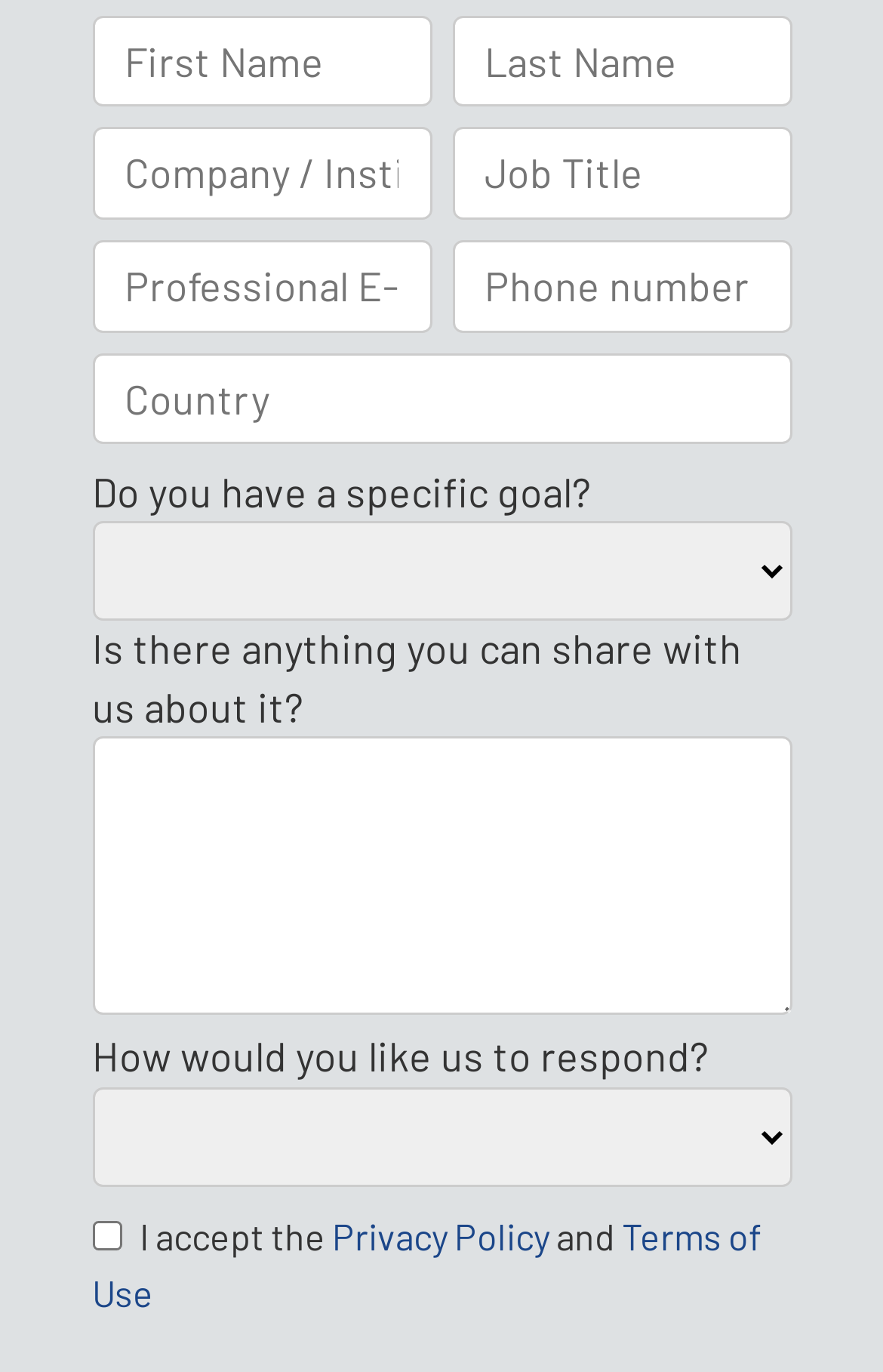Please study the image and answer the question comprehensively:
How many textboxes are required?

I counted the number of textboxes with the 'required' attribute set to True, which are 4.